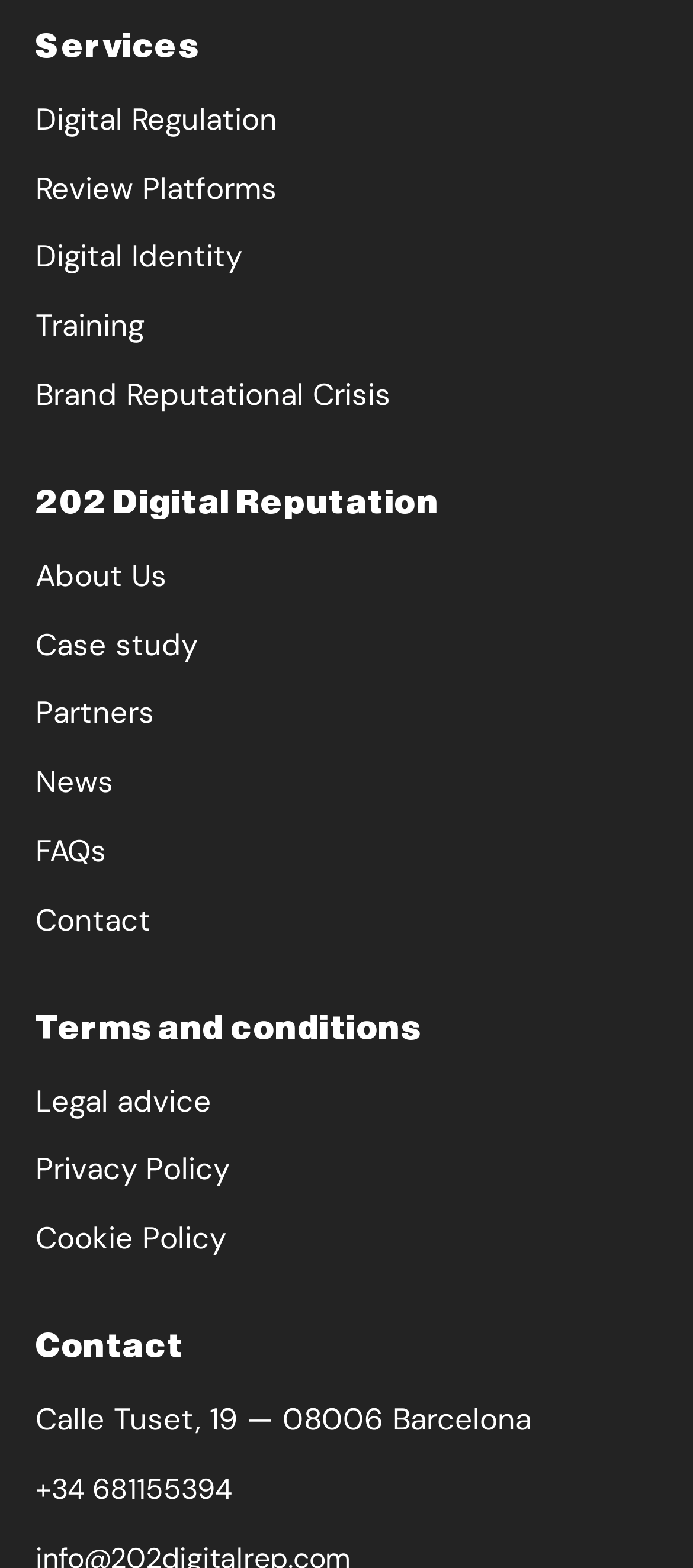Can you find the bounding box coordinates for the element to click on to achieve the instruction: "Contact through phone number"?

[0.051, 0.937, 0.336, 0.961]